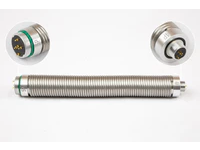Provide your answer to the question using just one word or phrase: What is the purpose of the spiraled grooves?

Flexibility and durability